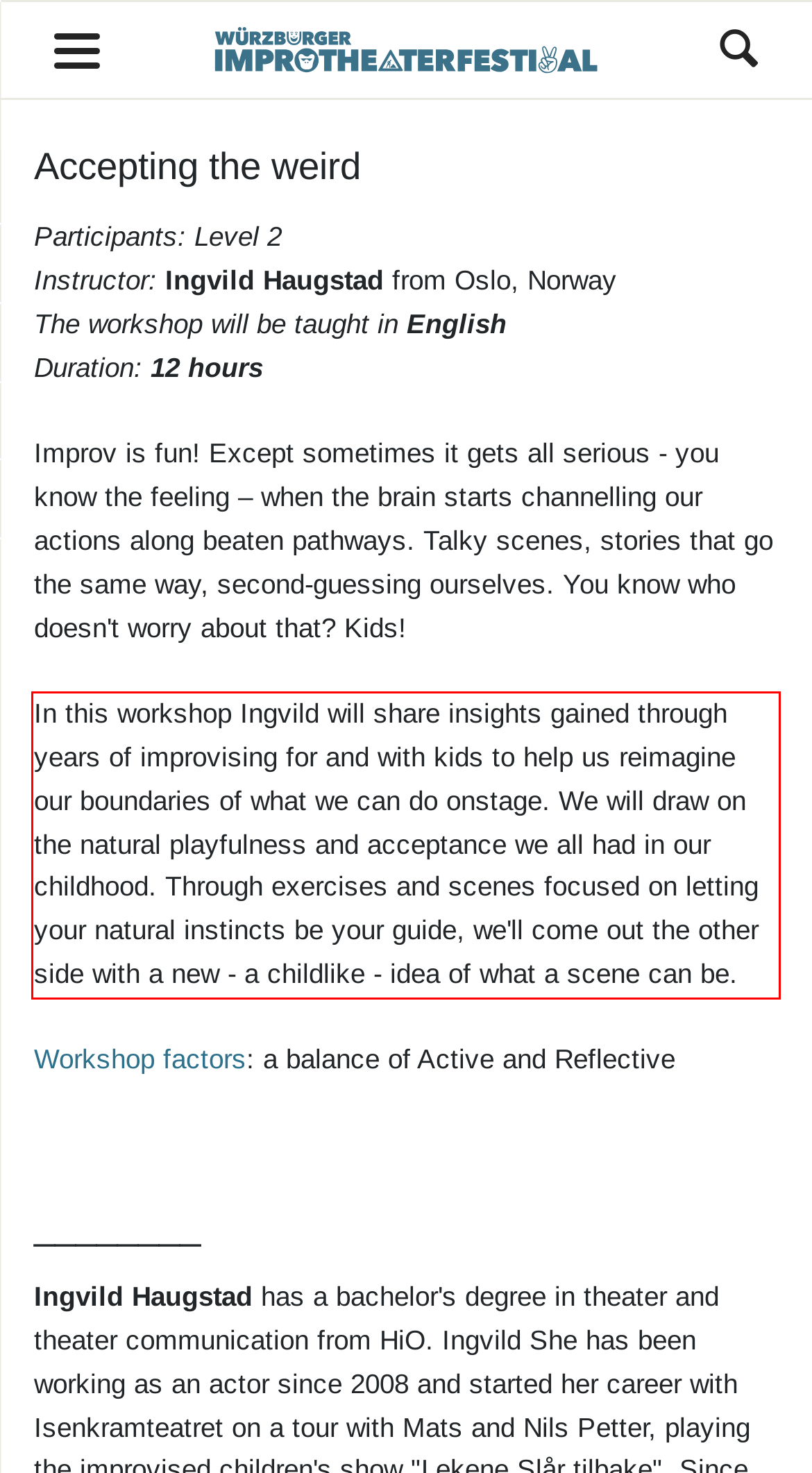You are given a screenshot of a webpage with a UI element highlighted by a red bounding box. Please perform OCR on the text content within this red bounding box.

In this workshop Ingvild will share insights gained through years of improvising for and with kids to help us reimagine our boundaries of what we can do onstage. We will draw on the natural playfulness and acceptance we all had in our childhood. Through exercises and scenes focused on letting your natural instincts be your guide, we'll come out the other side with a new - a childlike - idea of what a scene can be.